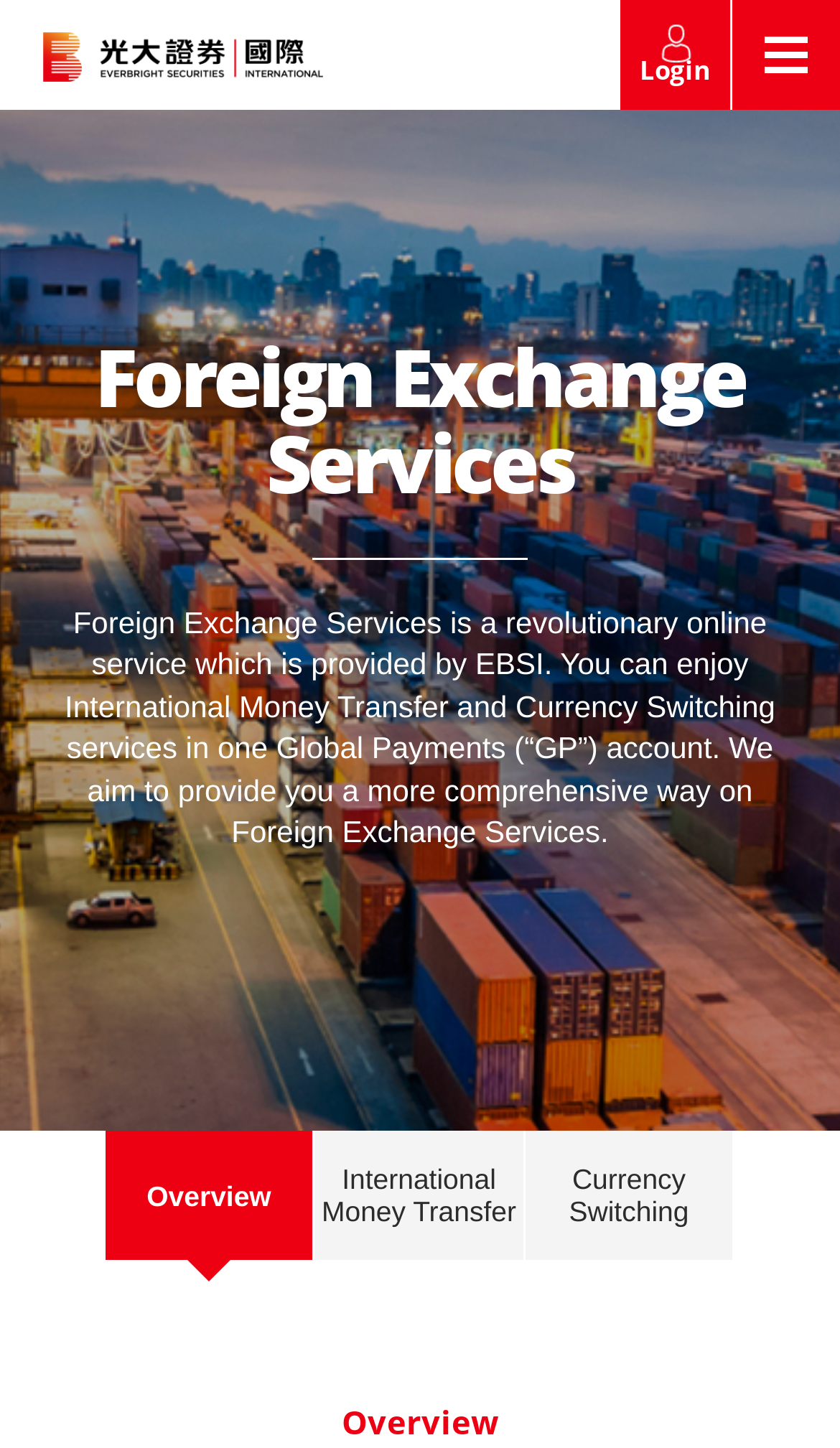Provide a brief response to the question using a single word or phrase: 
What is the main service provided by EBSI?

Foreign Exchange Services